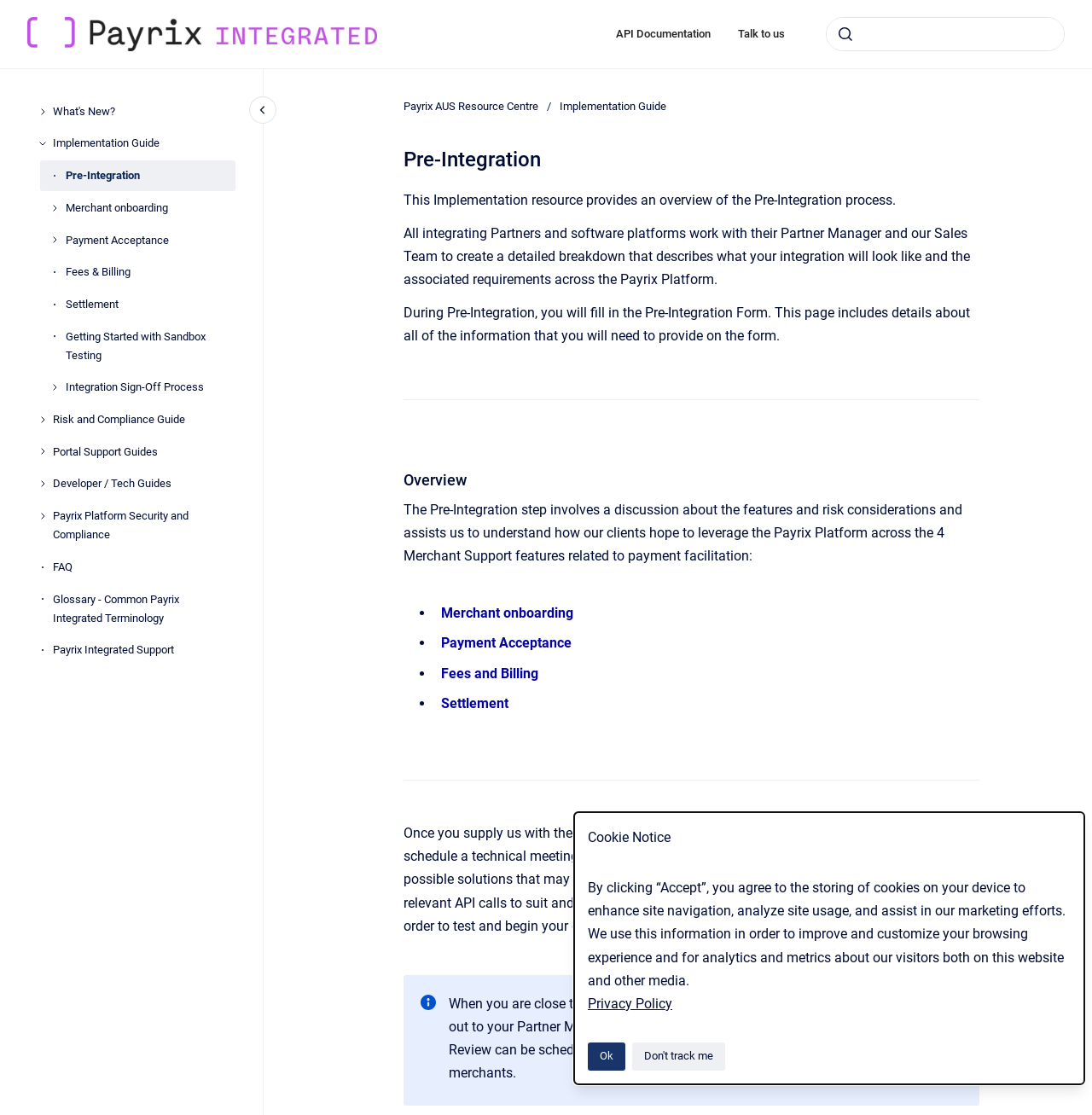What is the purpose of the Sandbox account?
Please provide a single word or phrase as the answer based on the screenshot.

Test and begin development